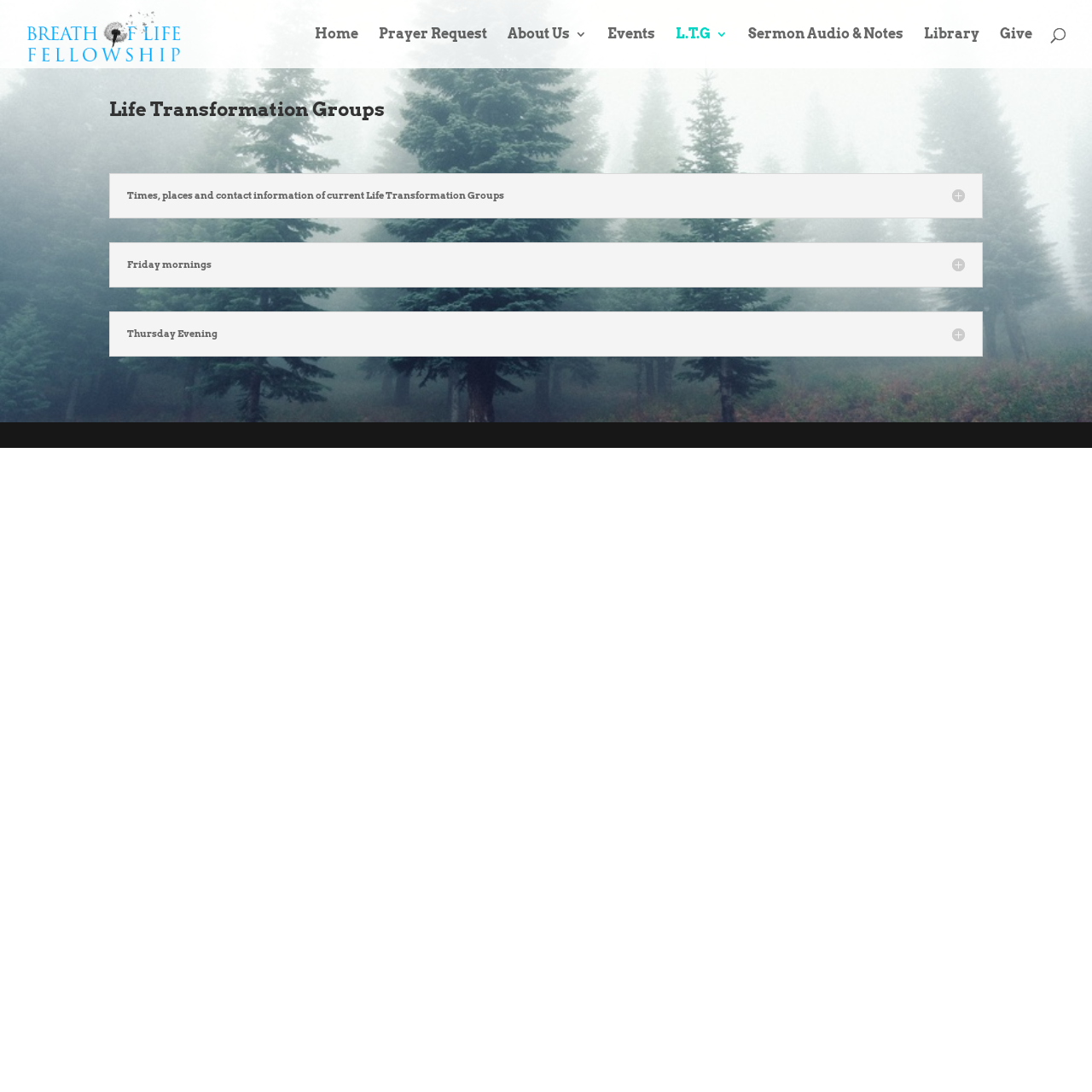Locate the bounding box coordinates of the element to click to perform the following action: 'Listen to Sermon Audio & Notes'. The coordinates should be given as four float values between 0 and 1, in the form of [left, top, right, bottom].

[0.685, 0.026, 0.827, 0.062]